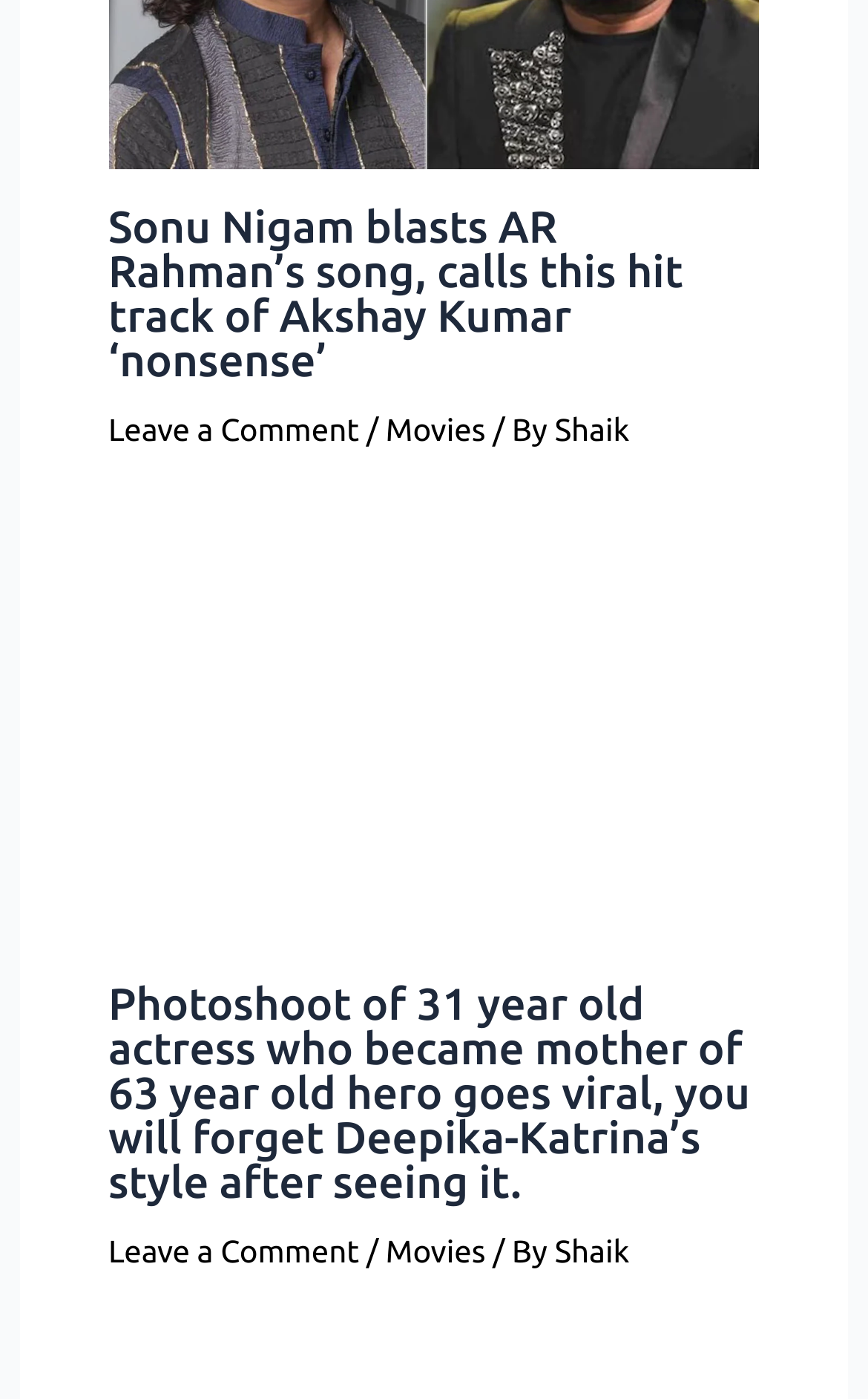Use the information in the screenshot to answer the question comprehensively: Who is the author of the second article?

I examined the second article element [286] and found a link with the text 'Shaik' [415], which indicates that the author of the second article is Shaik.